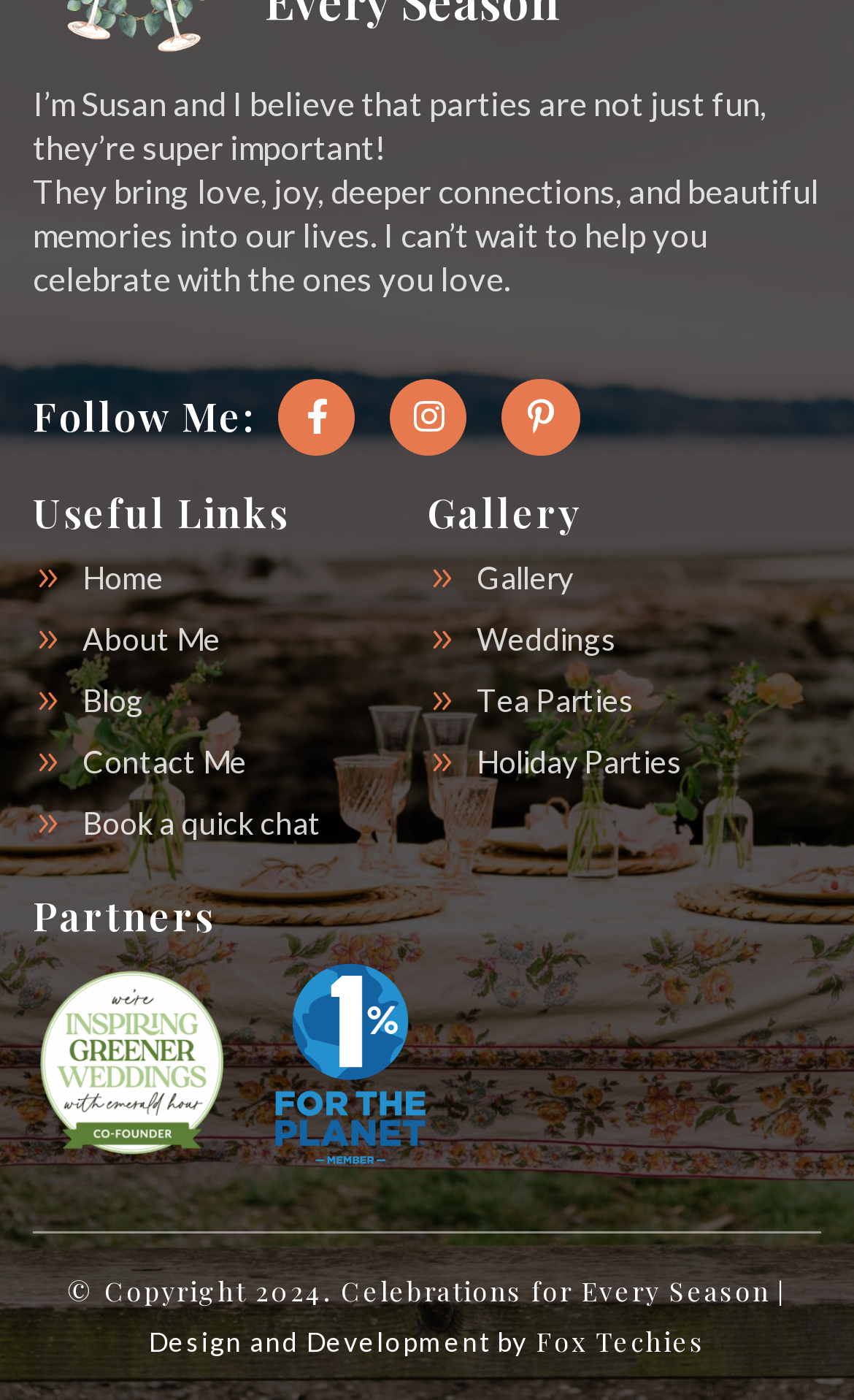What is the author's name?
Please use the image to provide a one-word or short phrase answer.

Susan